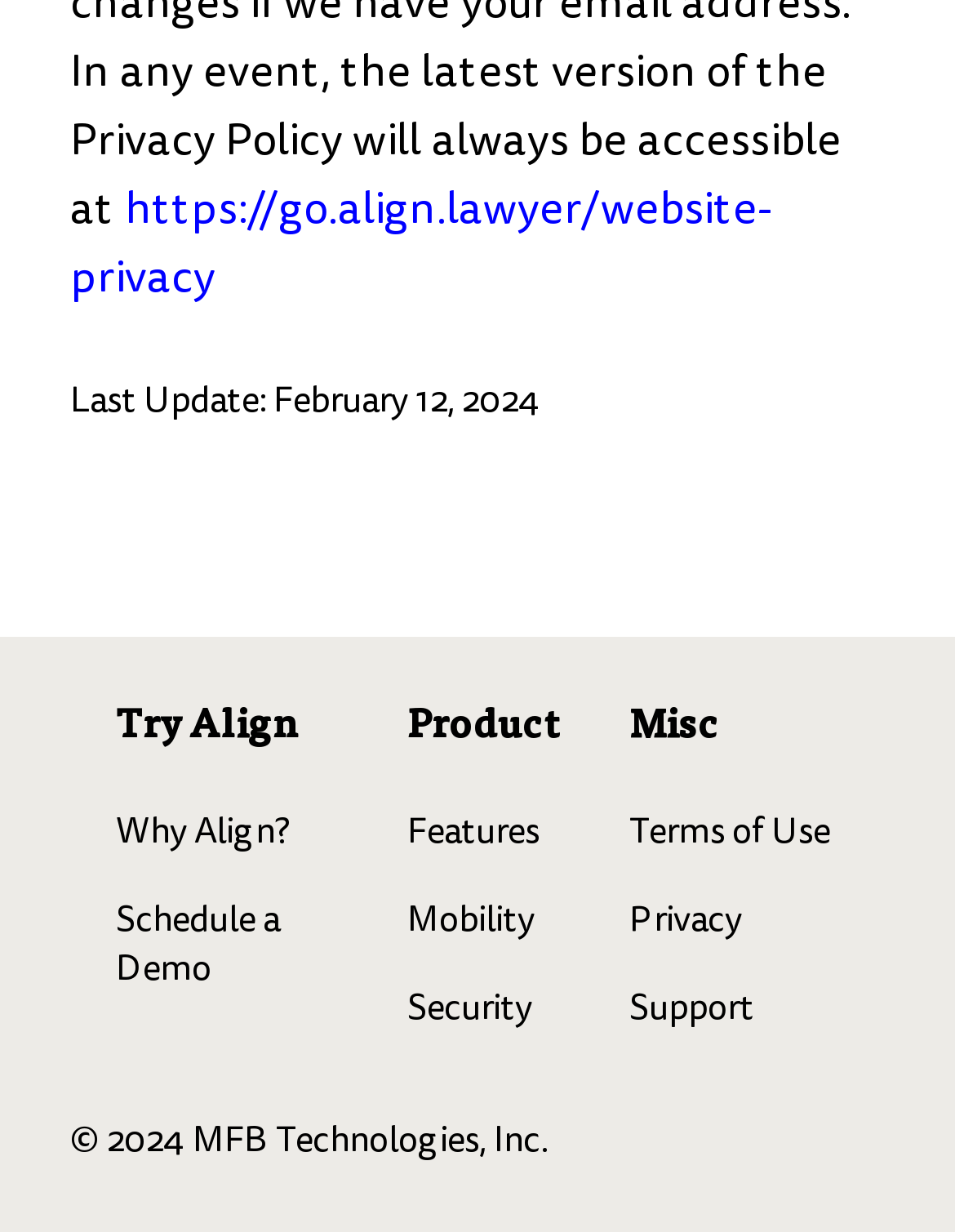Please specify the bounding box coordinates of the area that should be clicked to accomplish the following instruction: "View terms of use". The coordinates should consist of four float numbers between 0 and 1, i.e., [left, top, right, bottom].

[0.659, 0.655, 0.869, 0.694]